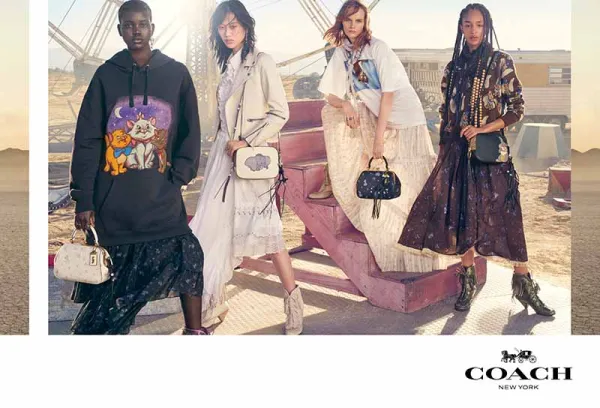Explain what is happening in the image with elaborate details.

The image features a captivating advertising campaign for Coach's Spring 2019 collection, showcasing a diverse group of four models standing confidently in a sunlit, faded carnival setting. Each model embodies the modern spirit of the Coach ethos, dressed in a mix of floral print dresses and layered styles, bringing together elements of both elegance and casual chic. The model on the left wears a dark hoodie adorned with an artistic graphic, paired with a flowing, sheer skirt. Next to her, another model sports a stylish coat over a light, flowing dress, holding a small handbag that complements her outfit. The three other models, with their varied hairstyles and accessories, display a blend of sophistication and creativity, each carrying signature Coach bags that highlight the collection’s focus on unique, stylish craftsmanship. This fashionable ensemble reflects the energetic and empowering vibe that Coach aims to project through their new all-female cast of ambassadors. The scene perfectly encapsulates a sense of adventure and individuality, inviting the viewer to embrace the spirit of exploration and femininity associated with the Coach brand.